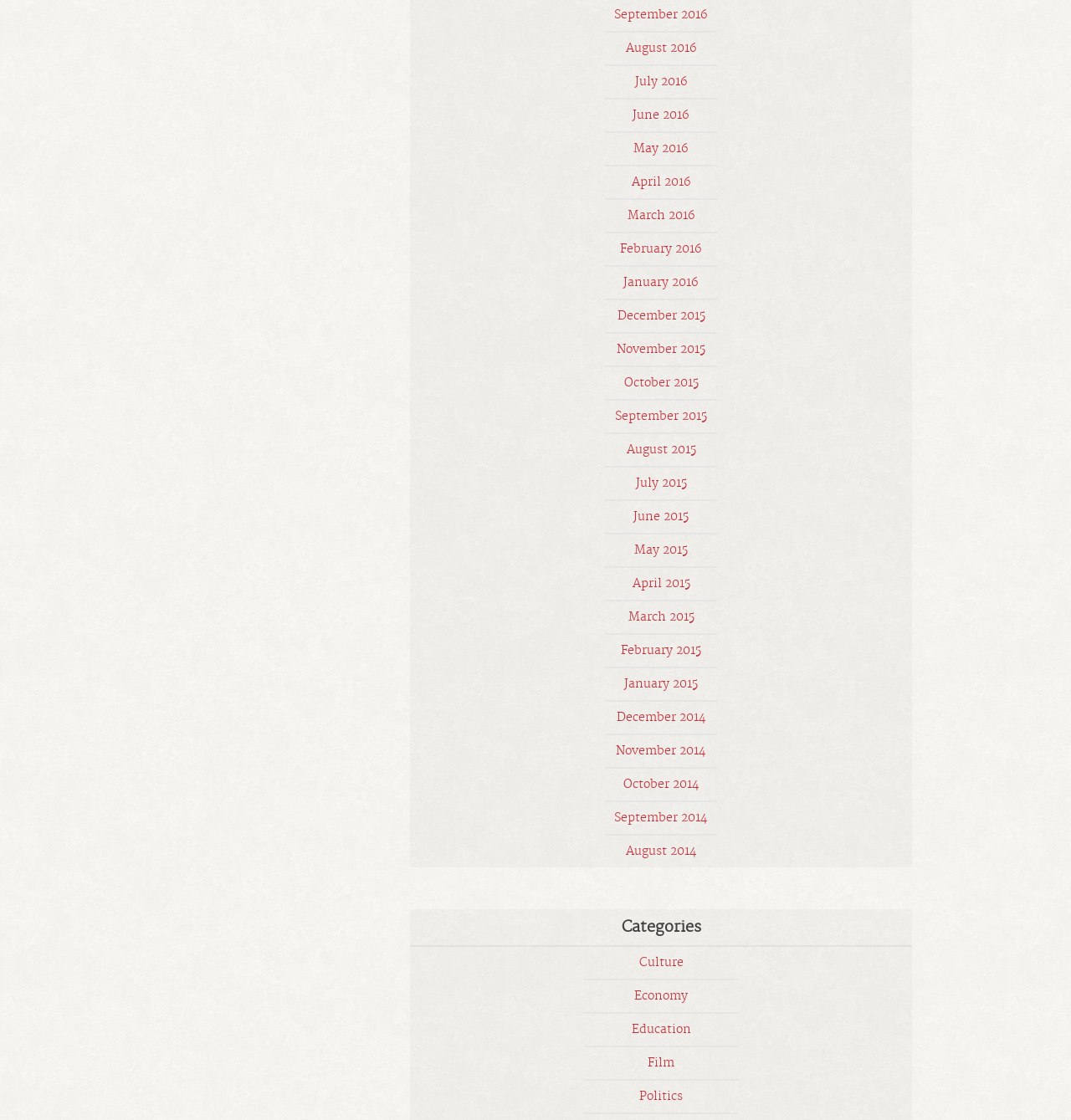Answer the question below using just one word or a short phrase: 
What is the earliest month listed?

December 2014